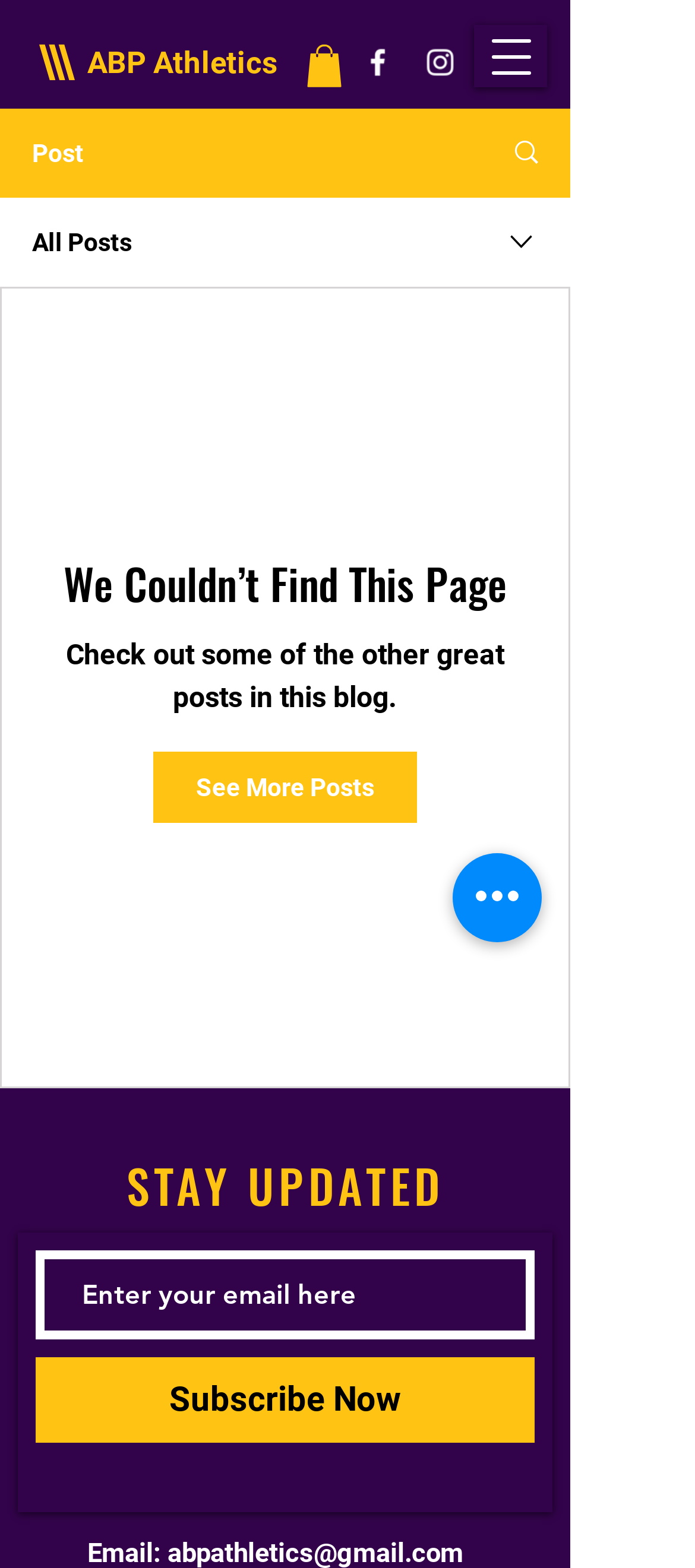What is the function of the textbox at the bottom of the page?
From the screenshot, provide a brief answer in one word or phrase.

Enter your email here